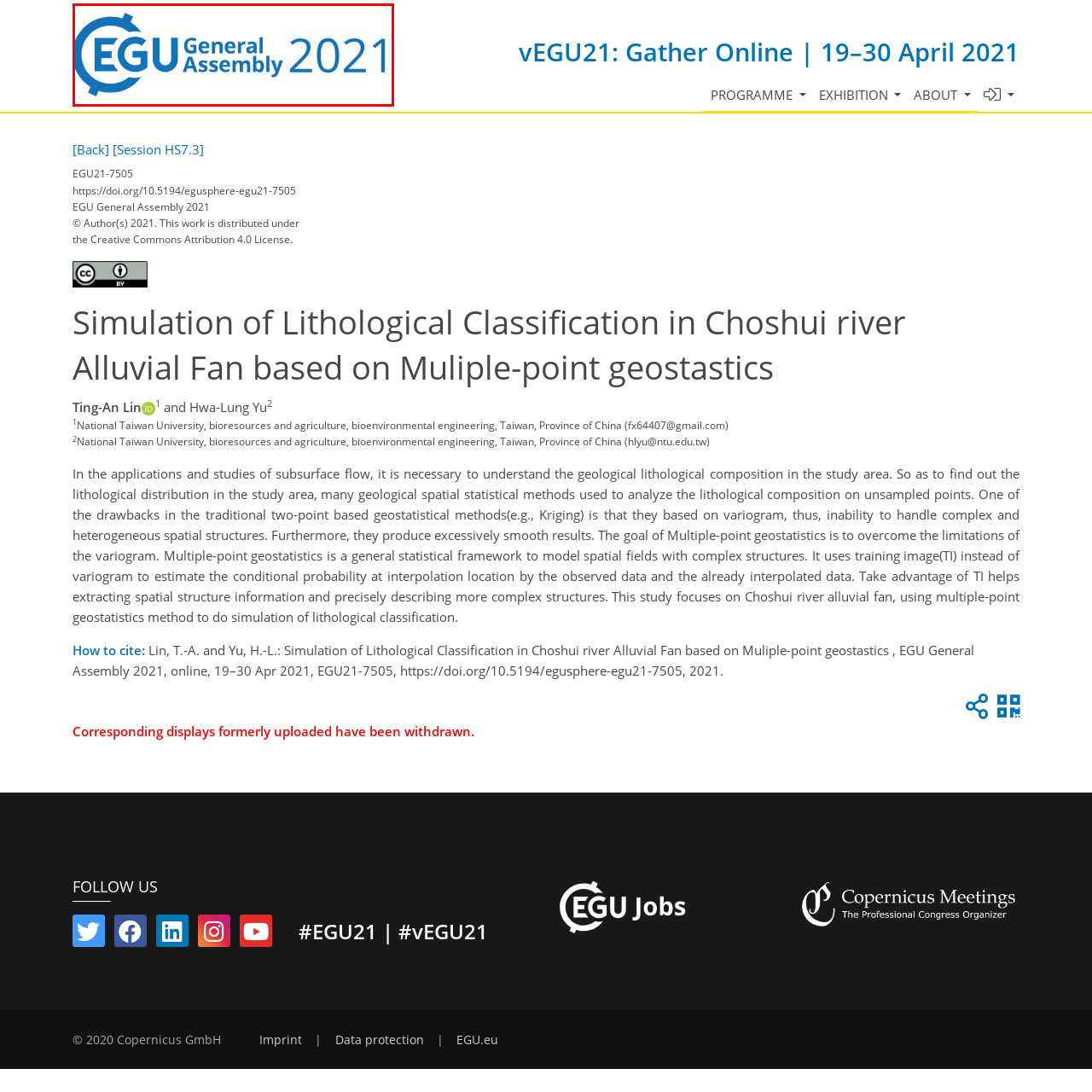Analyze the image surrounded by the red outline and answer the ensuing question with as much detail as possible based on the image:
Where was the EGU General Assembly 2021 held?

The caption states that the EGU General Assembly 2021 took place online from April 19 to 30, 2021, which implies that the event was held online and not in a physical location.